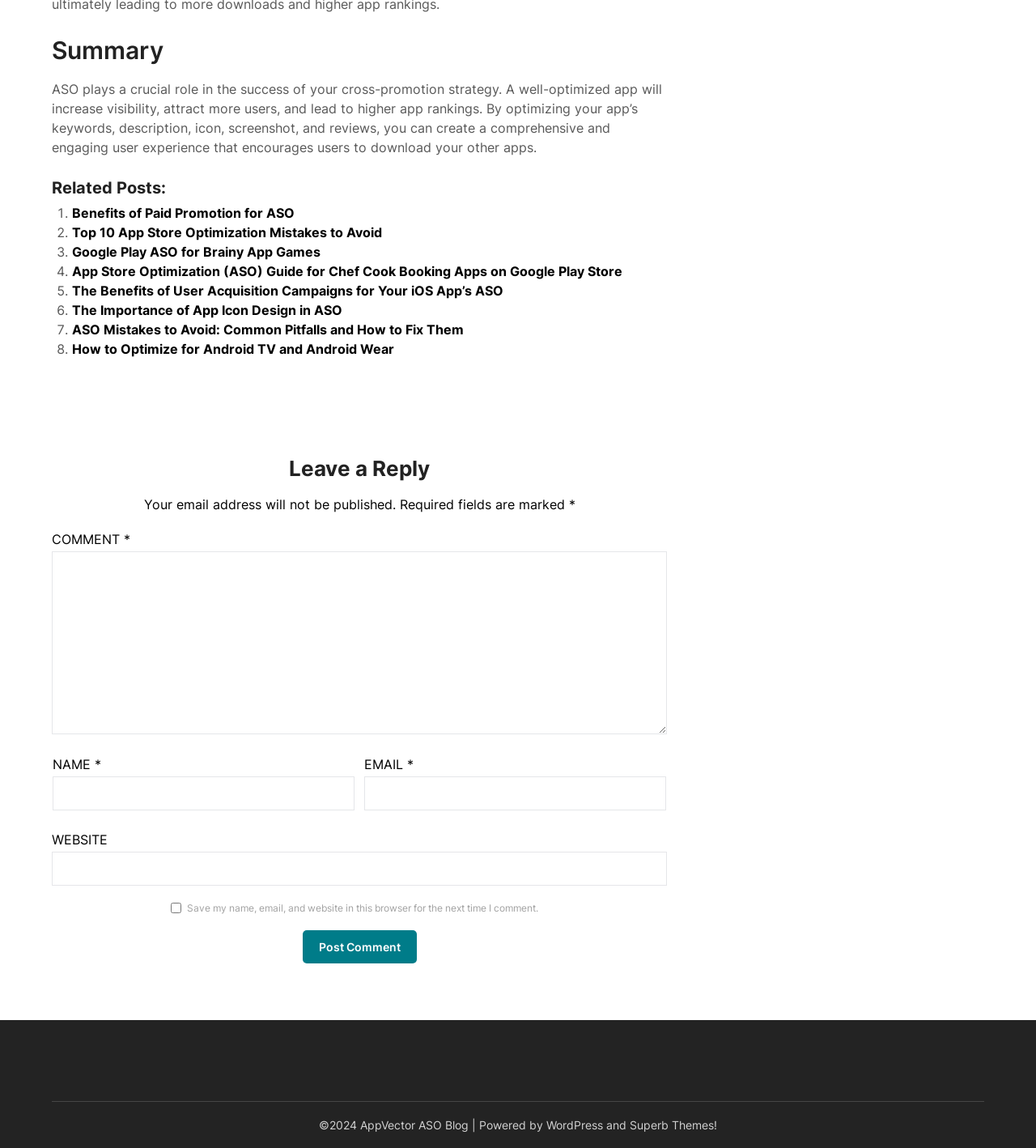Could you specify the bounding box coordinates for the clickable section to complete the following instruction: "Click the 'The Importance of App Icon Design in ASO' link"?

[0.07, 0.263, 0.33, 0.277]